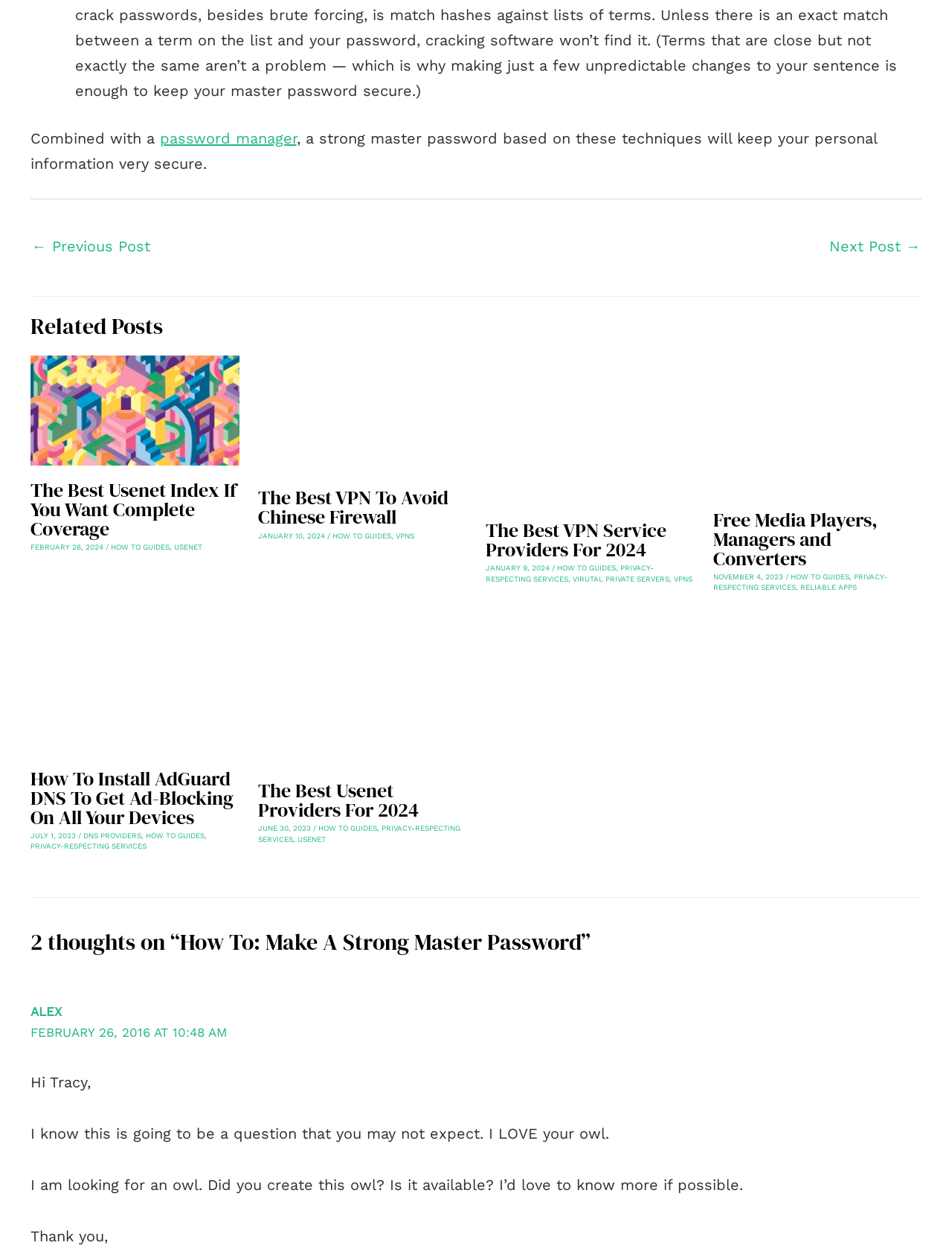Locate the bounding box coordinates of the element that should be clicked to fulfill the instruction: "Read more about 'The Best Usenet Index If You Want Complete Coverage'".

[0.032, 0.32, 0.251, 0.334]